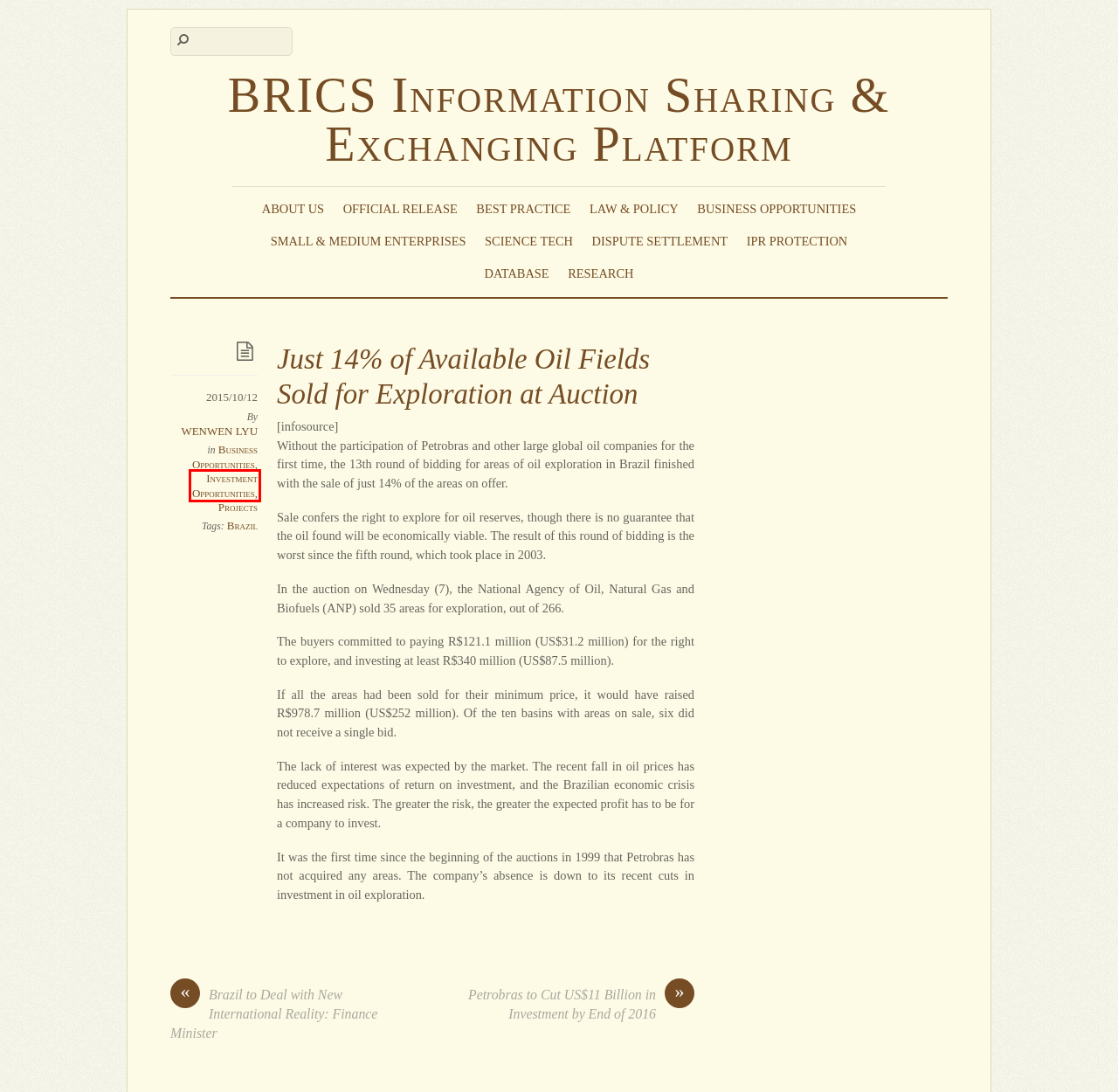Given a webpage screenshot with a UI element marked by a red bounding box, choose the description that best corresponds to the new webpage that will appear after clicking the element. The candidates are:
A. Law & Policy – BRICS Information Sharing & Exchanging Platform
B. Best Practice – BRICS Information Sharing & Exchanging Platform
C. Database – BRICS Information Sharing & Exchanging Platform
D. Investment Opportunities – BRICS Information Sharing & Exchanging Platform
E. Projects – BRICS Information Sharing & Exchanging Platform
F. Business Opportunities – BRICS Information Sharing & Exchanging Platform
G. Brazil – BRICS Information Sharing & Exchanging Platform
H. Official Release – BRICS Information Sharing & Exchanging Platform

D